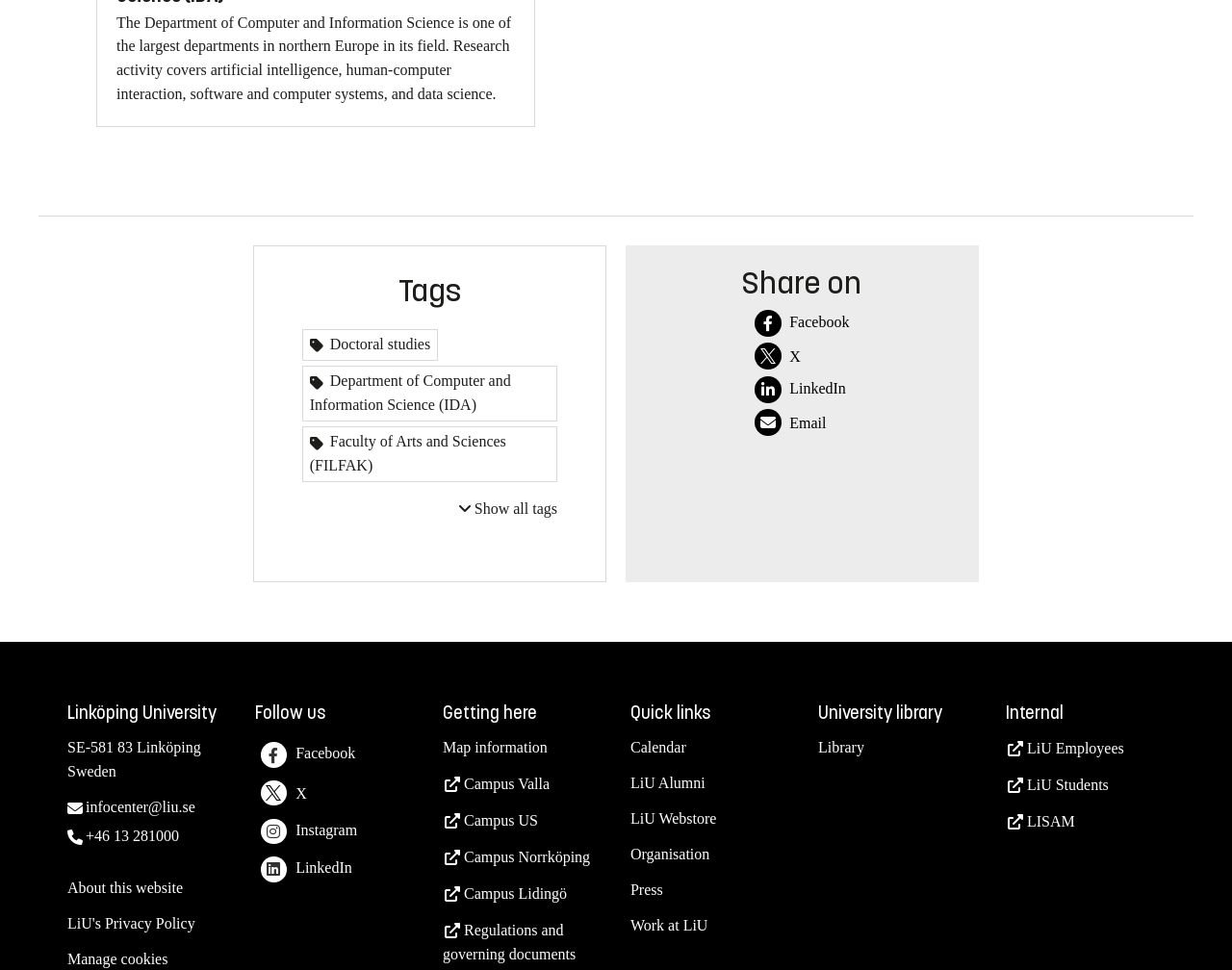How many campuses are listed?
Please give a detailed and thorough answer to the question, covering all relevant points.

I counted the number of links under the 'Getting here' heading, which are Campus Valla, Campus US, Campus Norrköping, and Campus Lidingö, and found that there are 4 campuses listed.